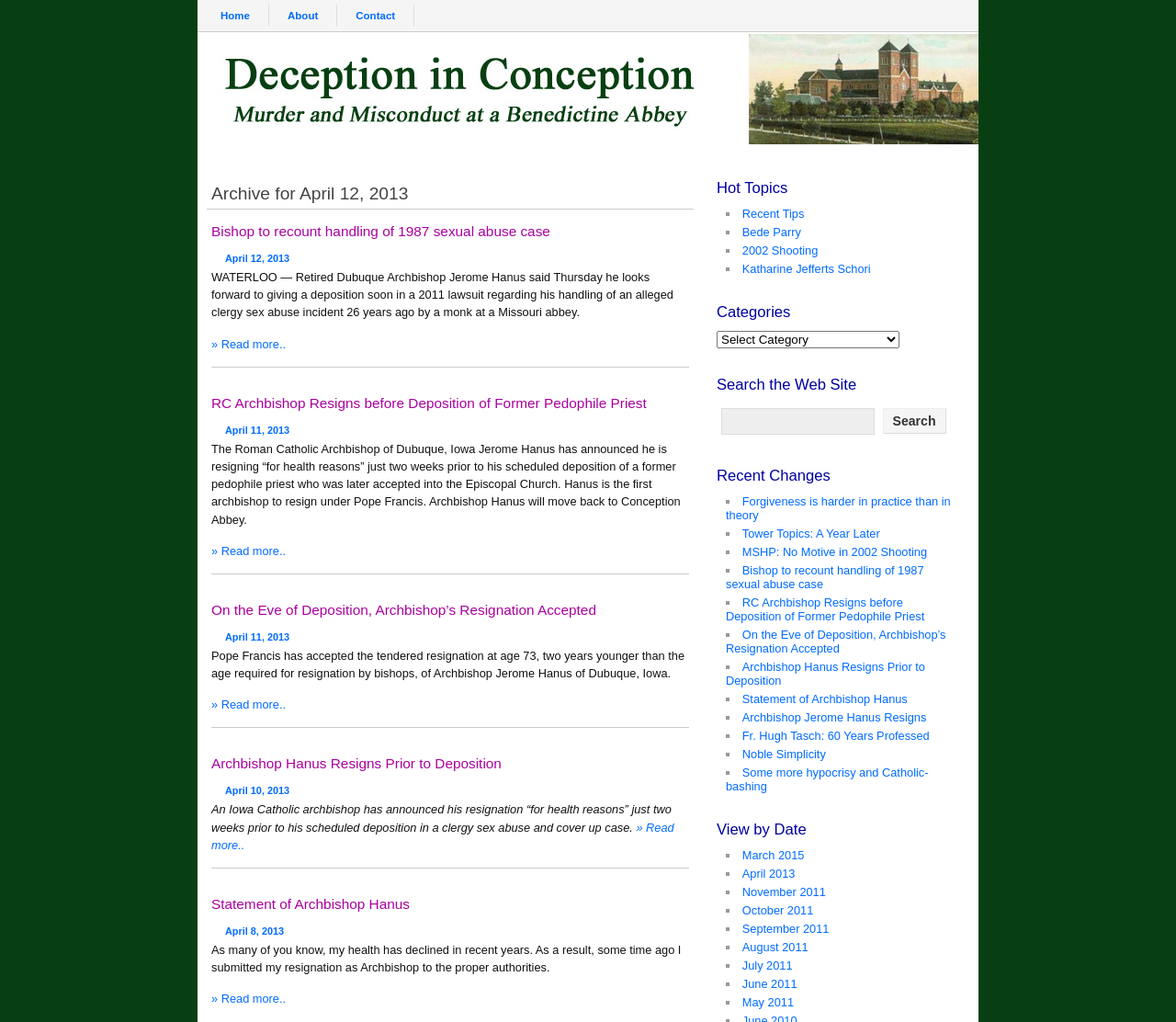Show the bounding box coordinates of the element that should be clicked to complete the task: "Open Shopping Cart".

None